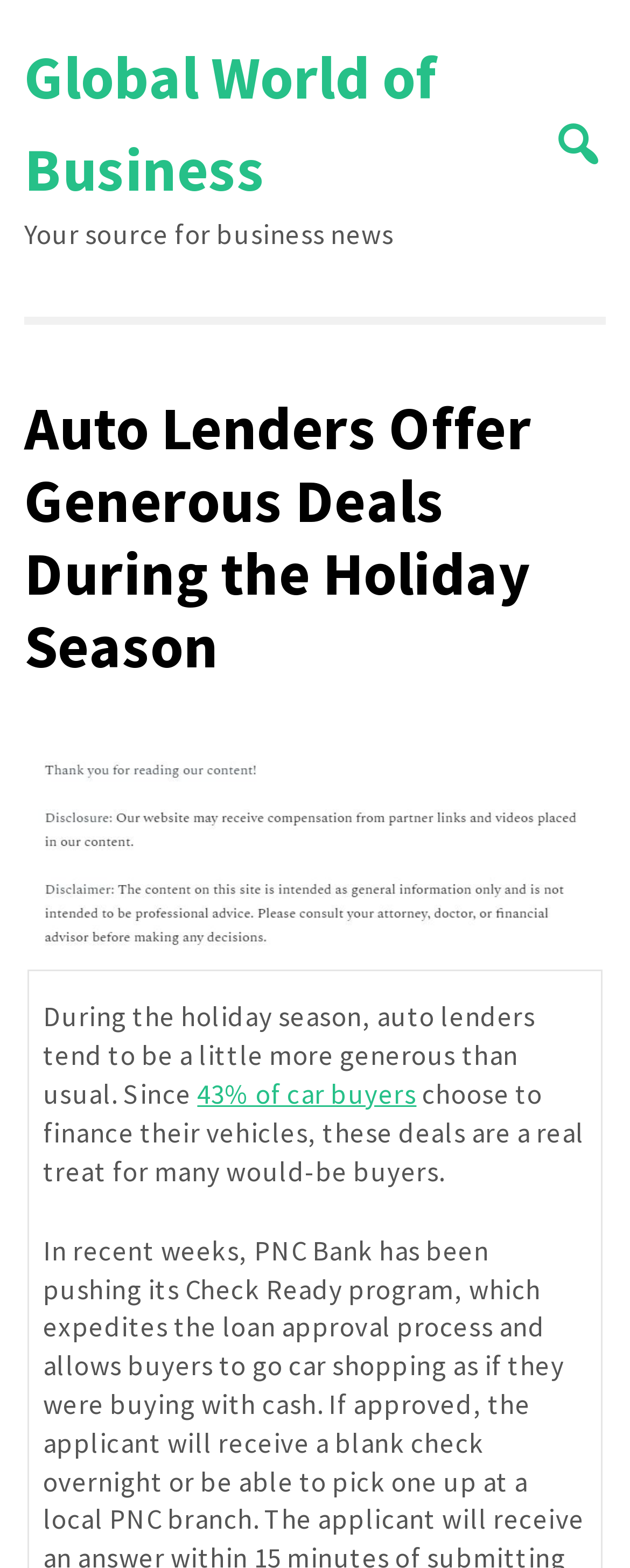Analyze the image and deliver a detailed answer to the question: What is the source of business news?

The webpage has a heading that says 'Global World of Business' and a static text that says 'Your source for business news', indicating that Global World of Business is the source of business news.